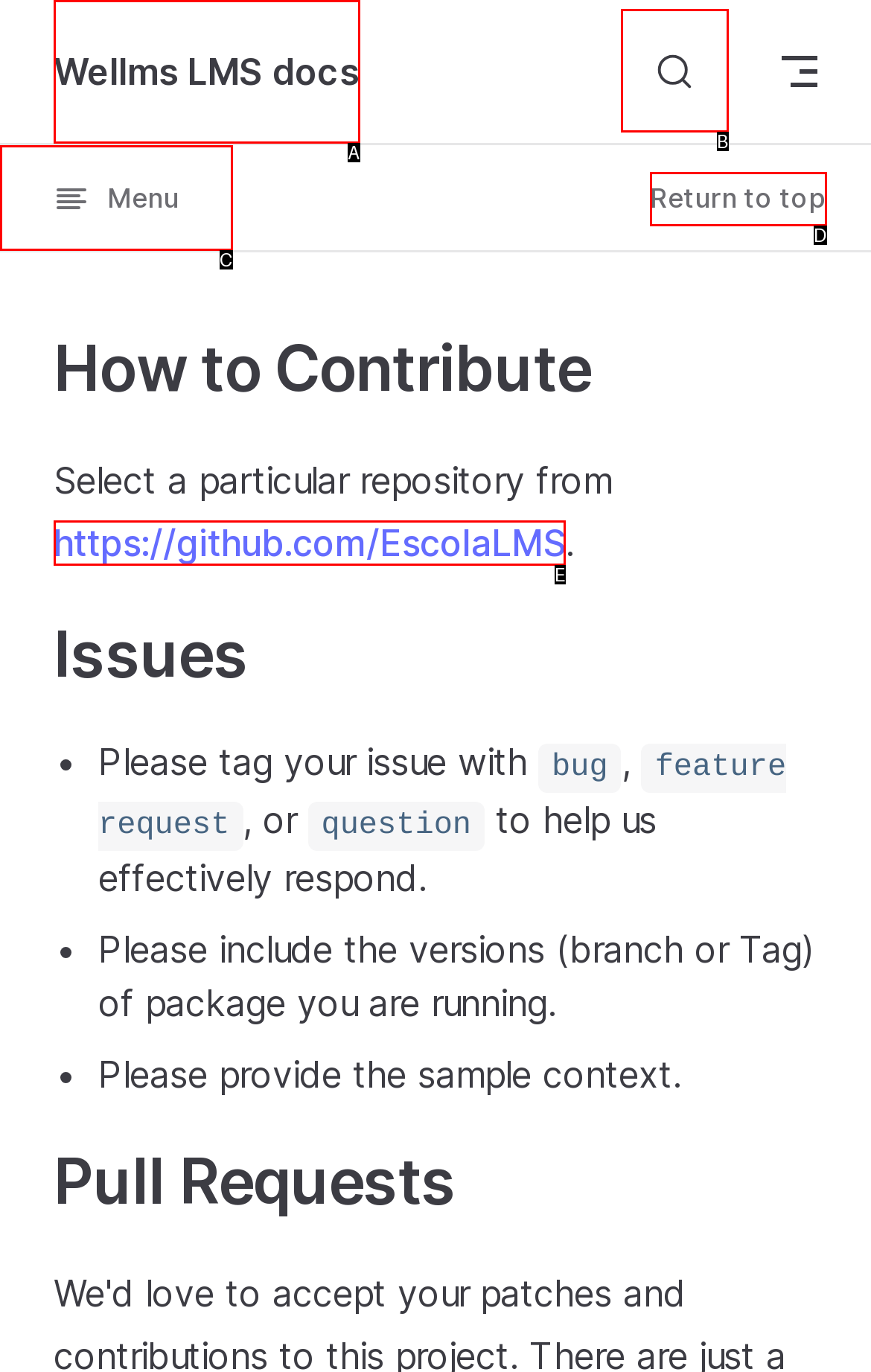Given the description: Wellms LMS docs, identify the HTML element that corresponds to it. Respond with the letter of the correct option.

A